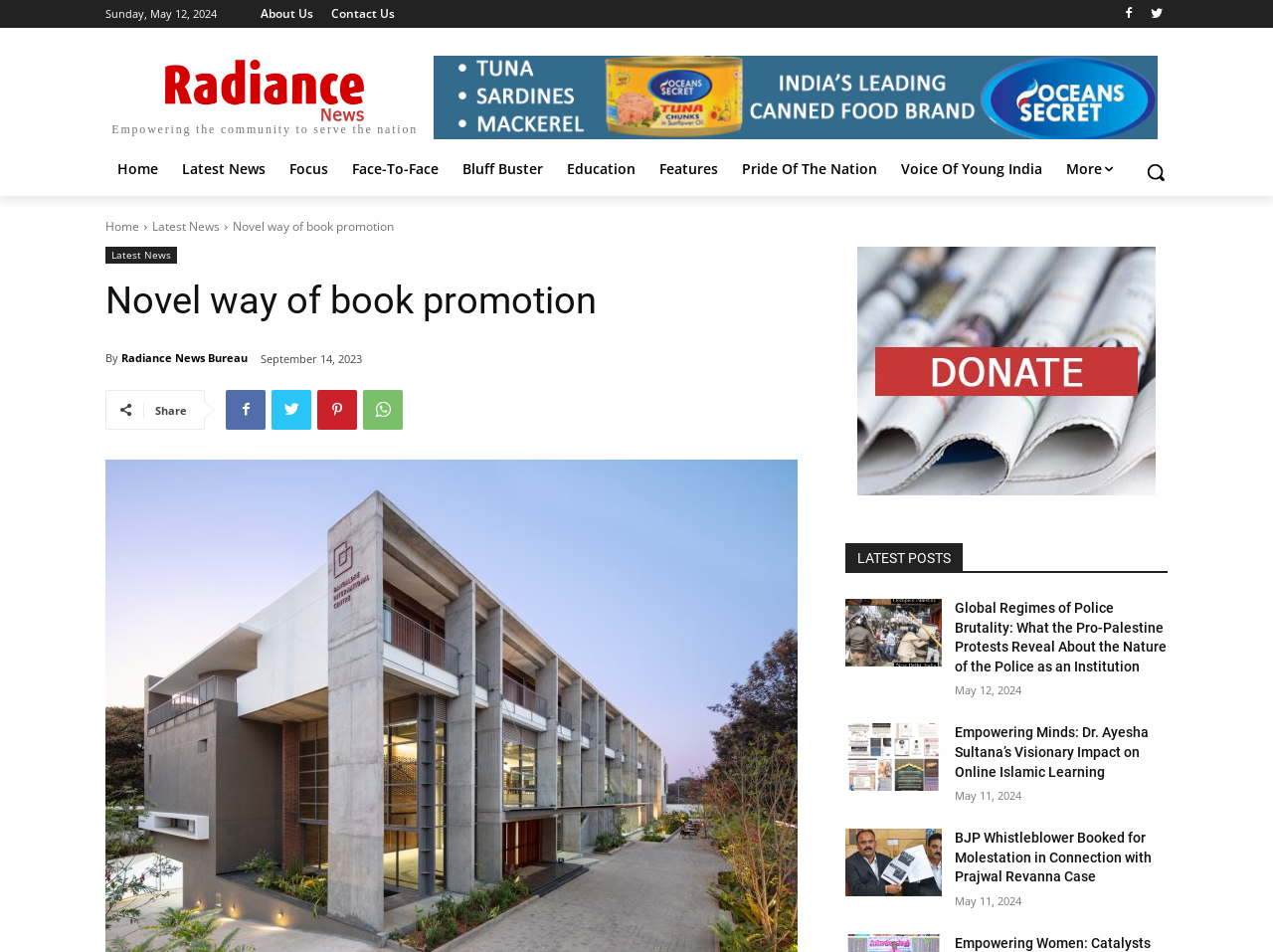Could you identify the text that serves as the heading for this webpage?

Novel way of book promotion